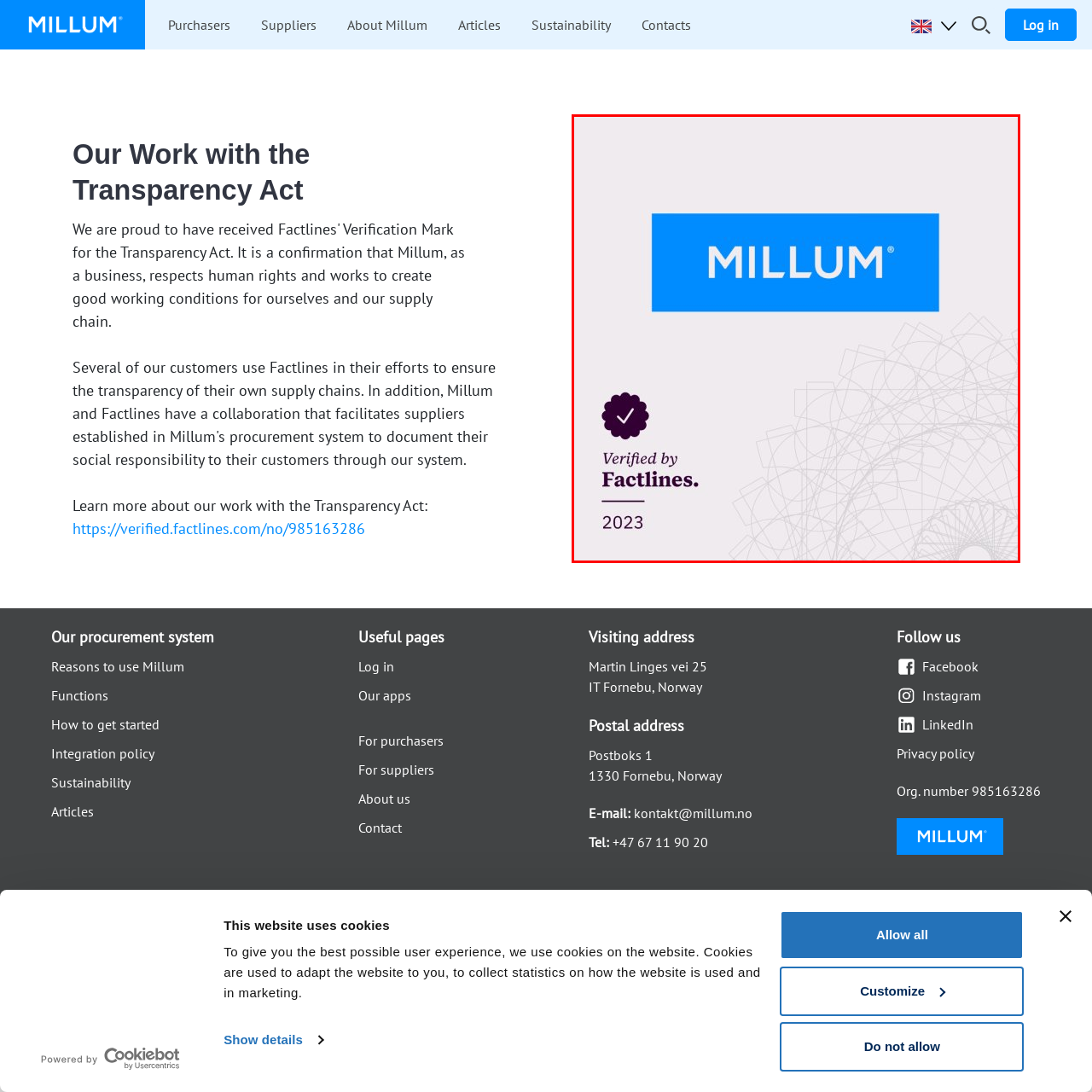Check the content in the red bounding box and reply to the question using a single word or phrase:
What year is noted on the verification badge?

2023